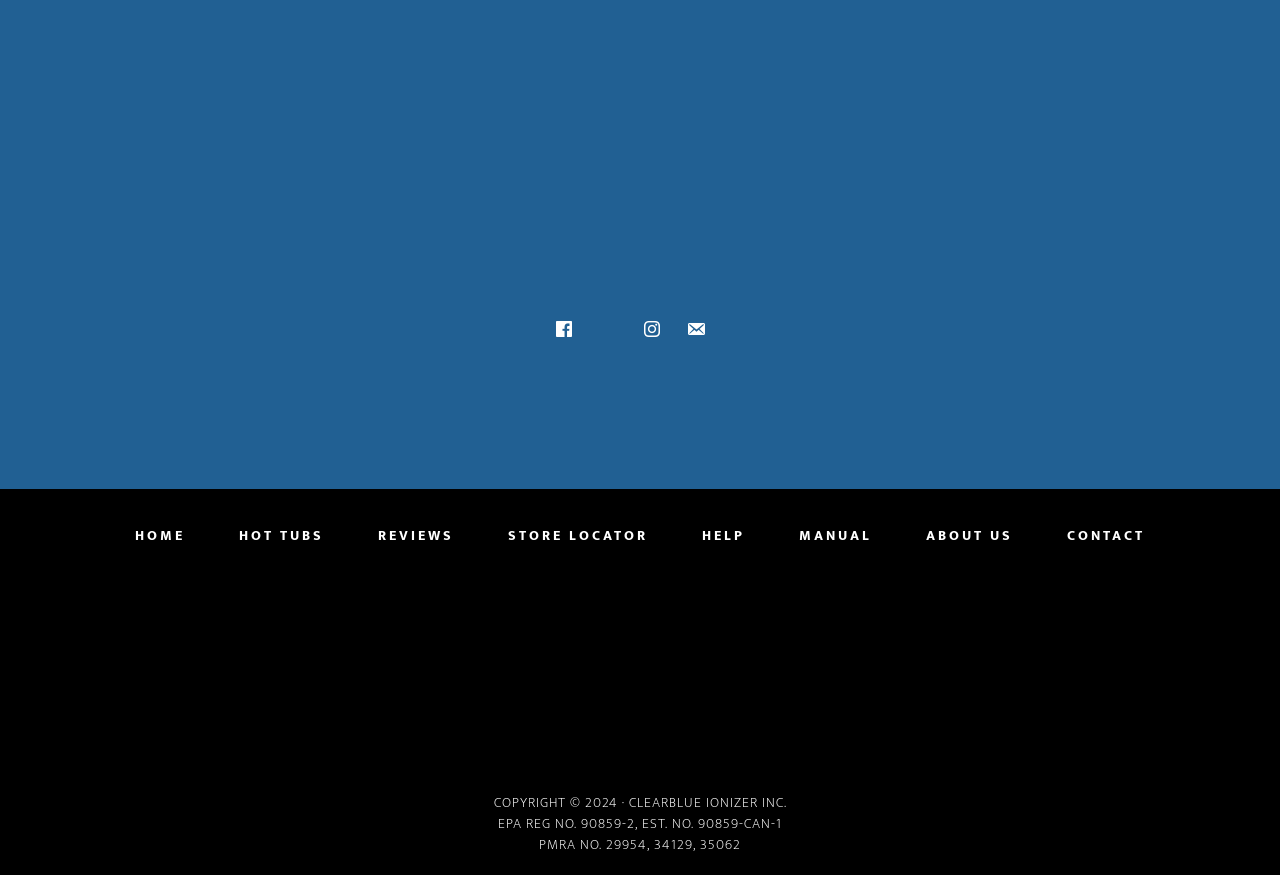Please provide a brief answer to the question using only one word or phrase: 
What is the copyright year?

2024